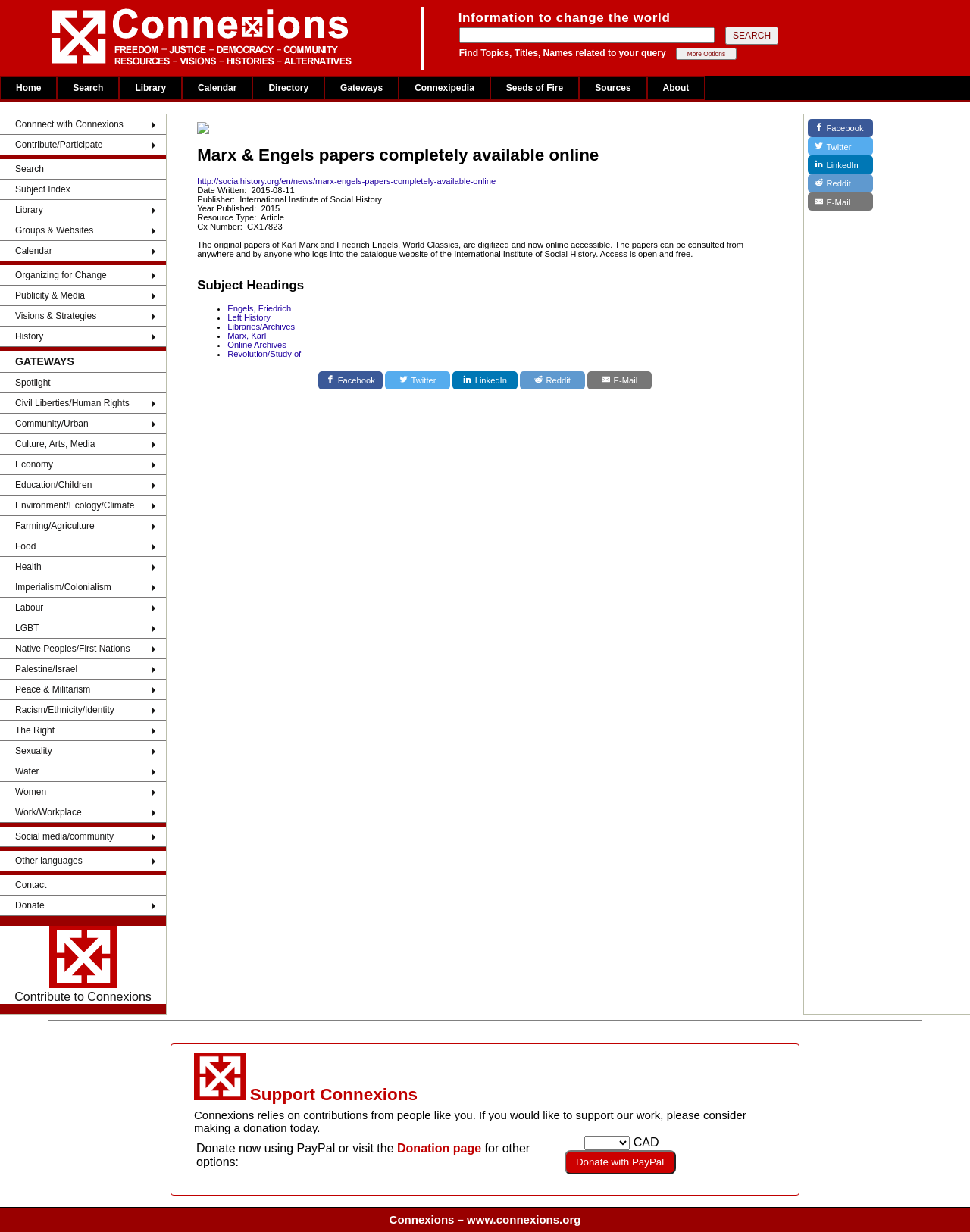Based on the provided description, "Race/Ethnicity/Identity", find the bounding box of the corresponding UI element in the screenshot.

[0.334, 0.196, 0.411, 0.204]